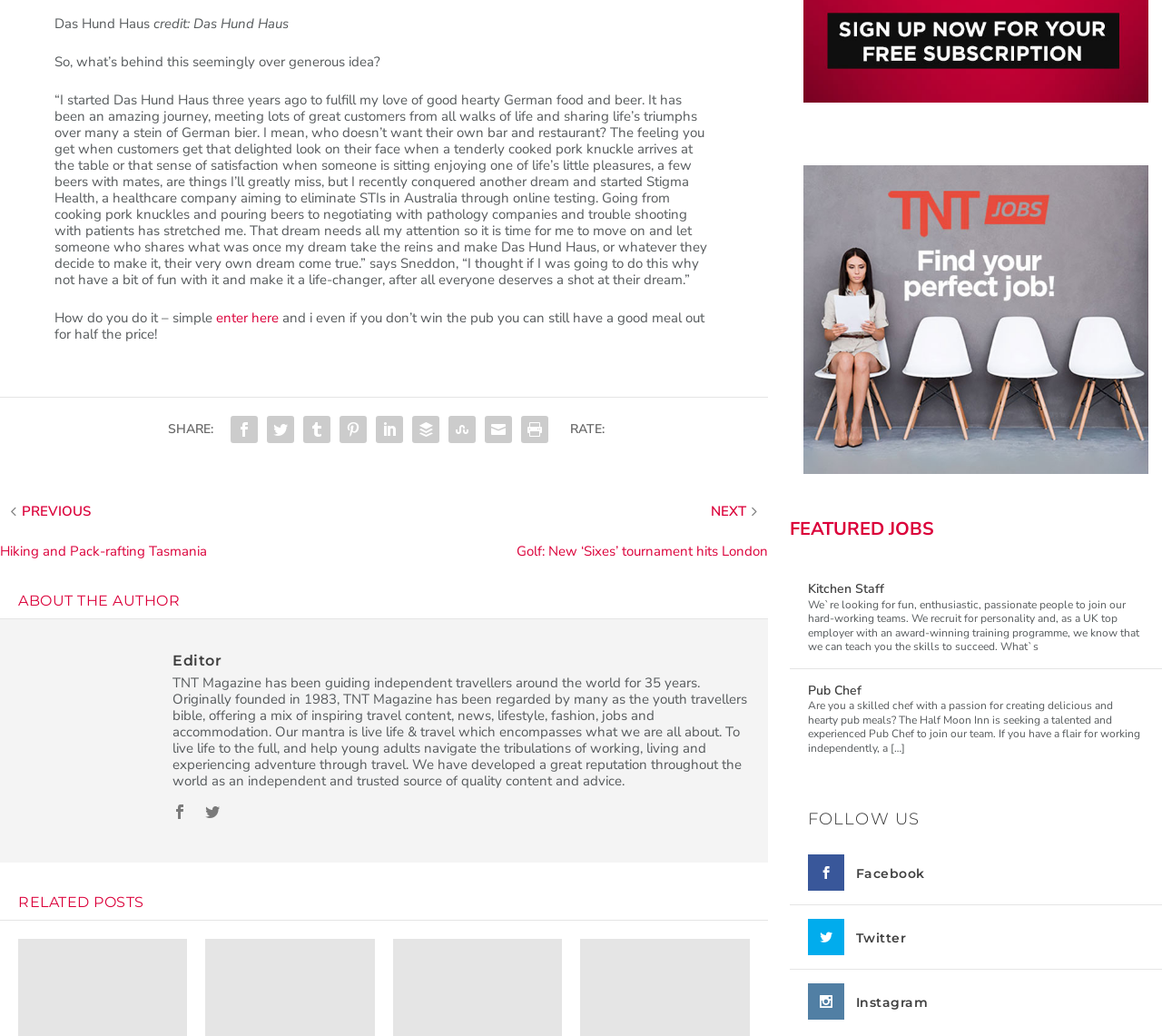Locate the bounding box of the UI element with the following description: "title="Exhibition: Tom Phillips"".

[0.016, 0.894, 0.161, 0.992]